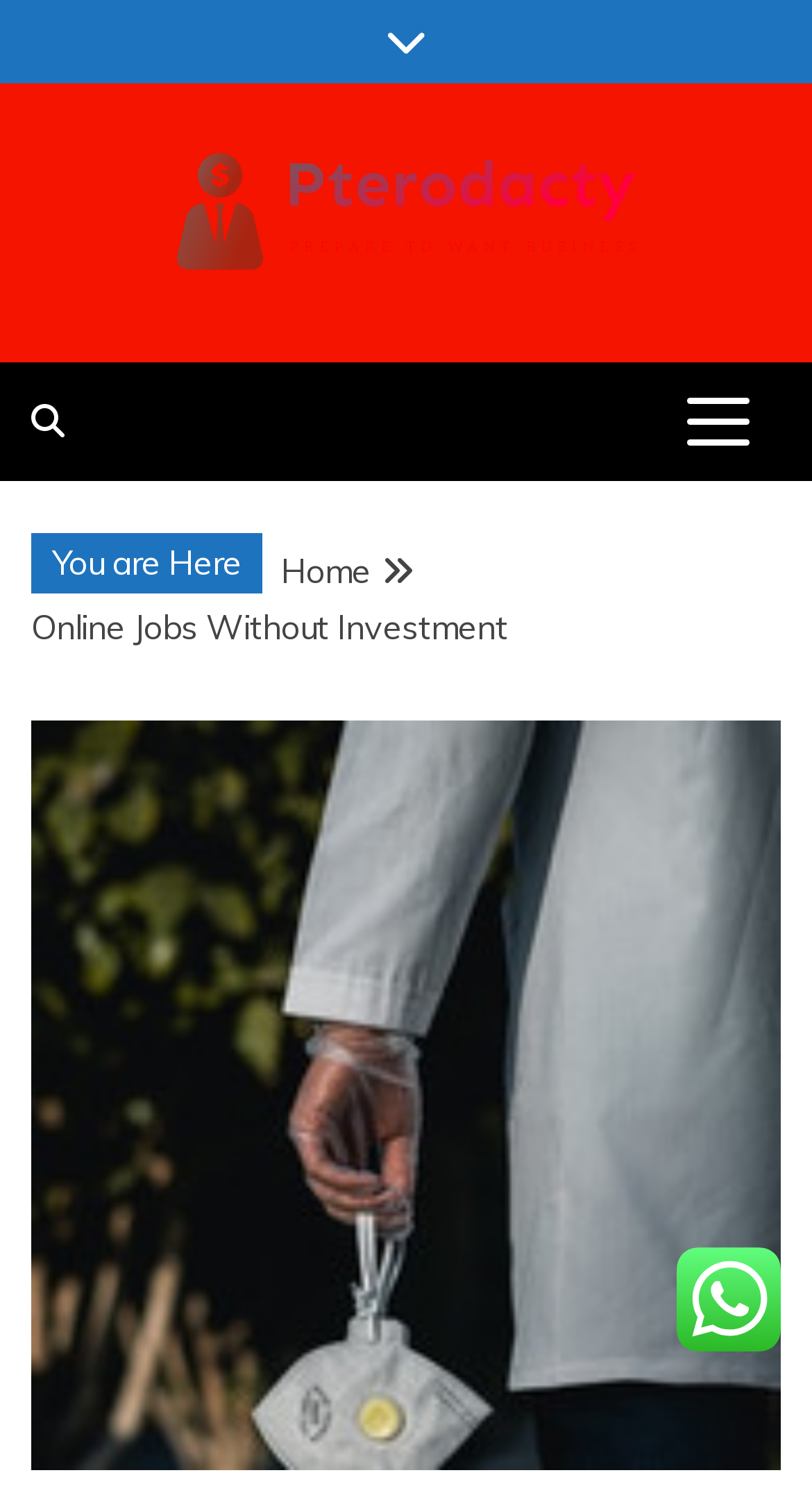Using the information shown in the image, answer the question with as much detail as possible: What is the tagline of the website?

The tagline of the website is 'Prepare To Want Business', as indicated by the static text element with the same name, located below the logo and above the breadcrumb navigation.